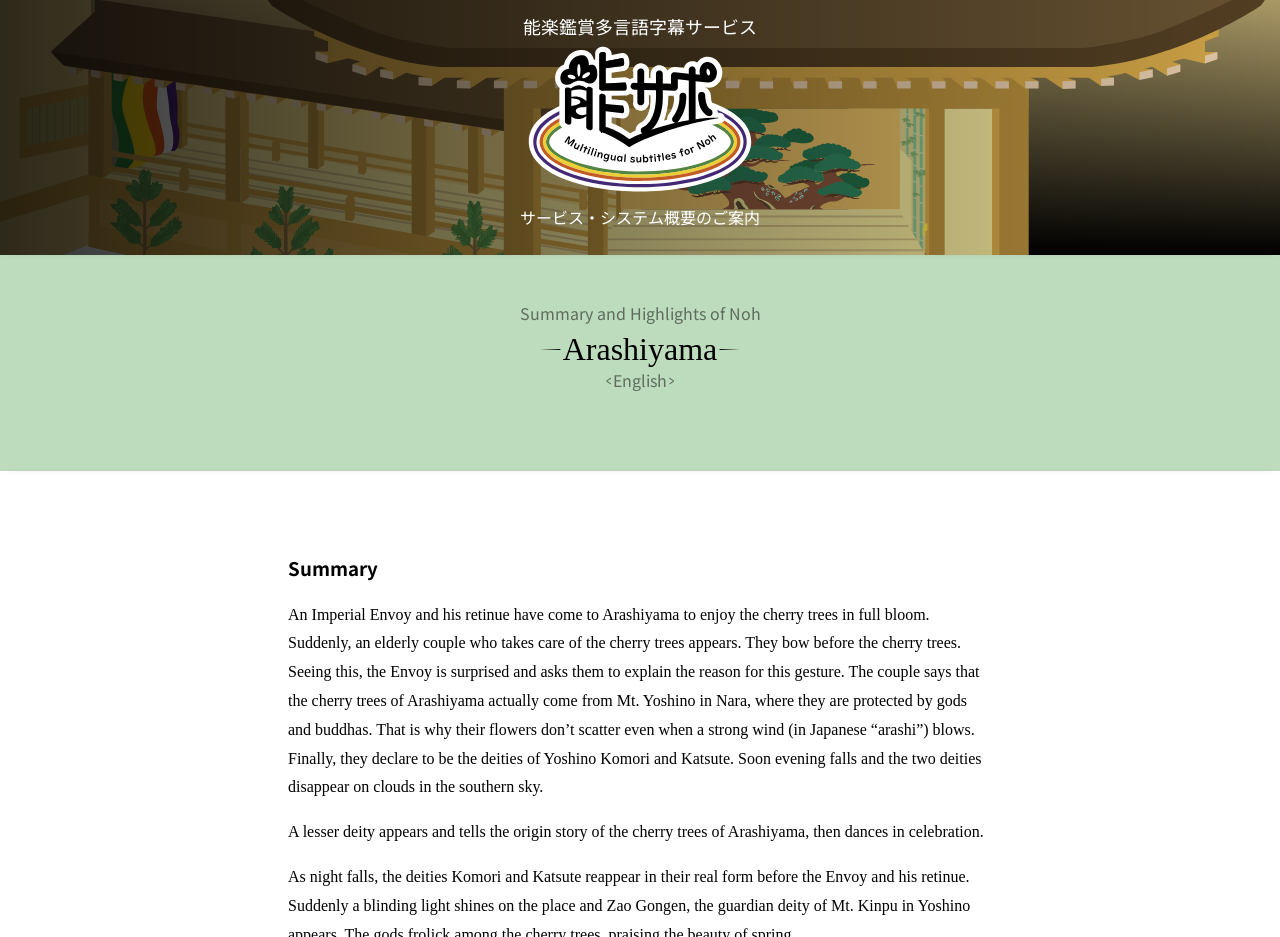Determine the bounding box coordinates for the HTML element mentioned in the following description: "能楽鑑賞多言語字幕サービス サービス・システム概要のご案内". The coordinates should be a list of four floats ranging from 0 to 1, represented as [left, top, right, bottom].

[0.2, 0.014, 0.8, 0.245]